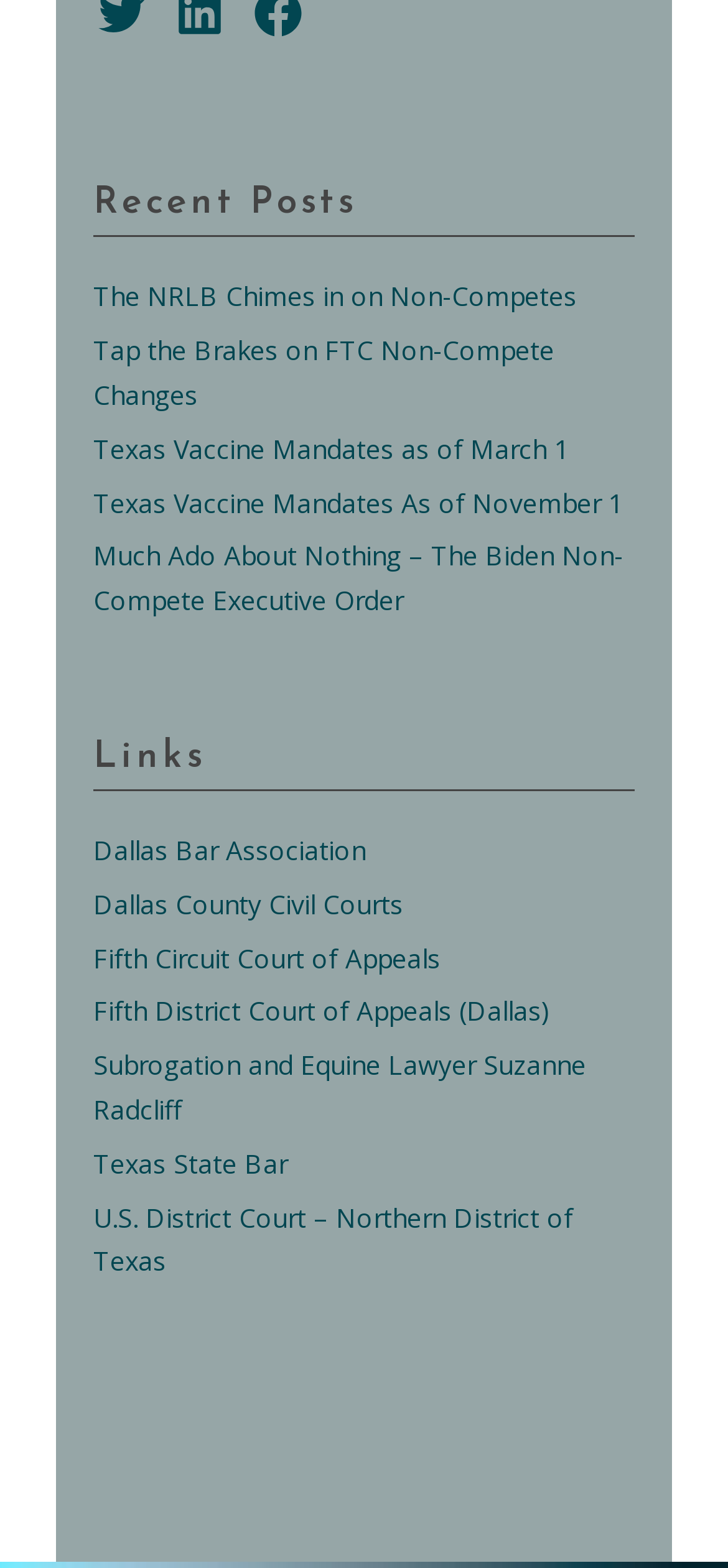Specify the bounding box coordinates of the region I need to click to perform the following instruction: "explore Fifth Circuit Court of Appeals". The coordinates must be four float numbers in the range of 0 to 1, i.e., [left, top, right, bottom].

[0.128, 0.599, 0.605, 0.622]